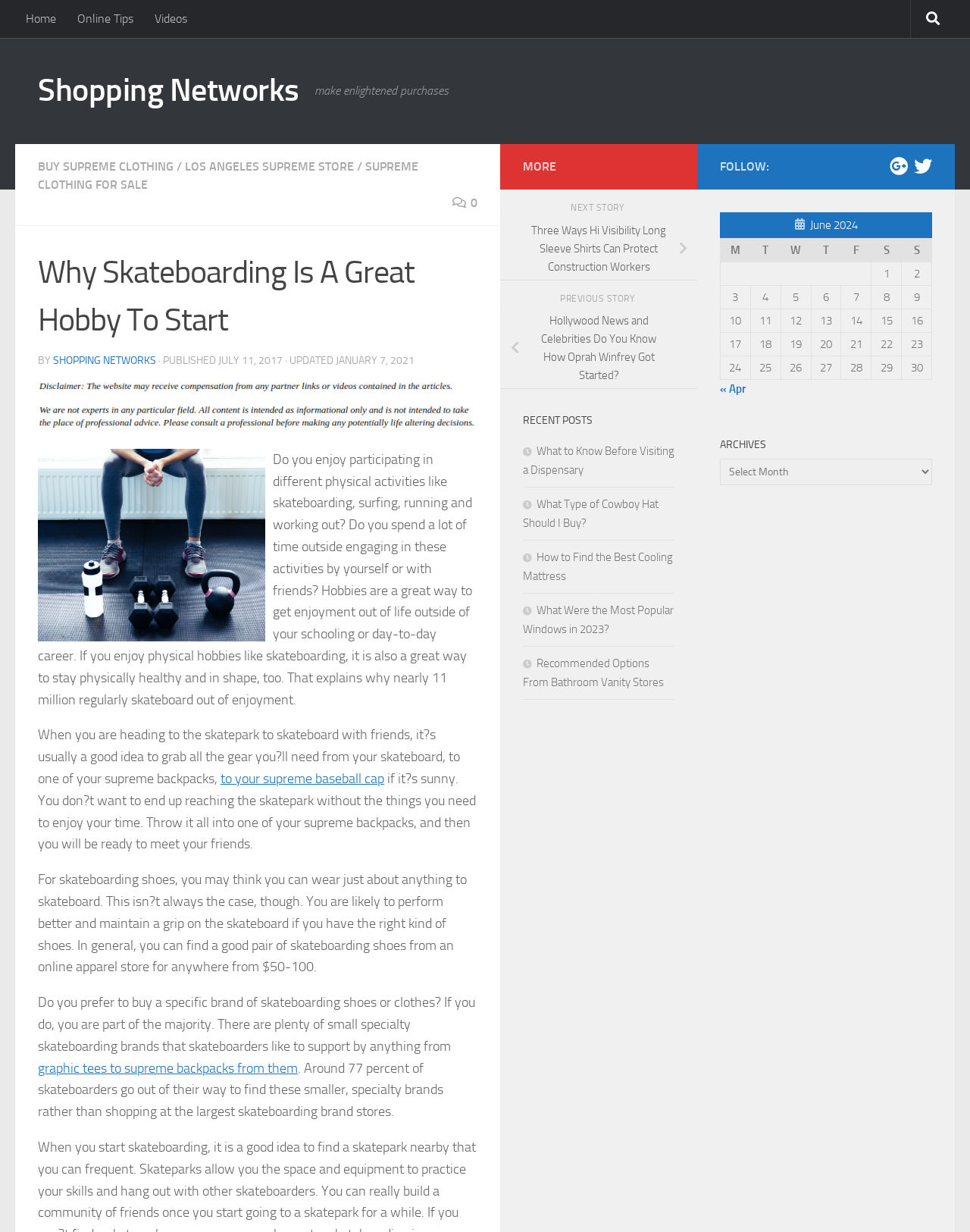Find and generate the main title of the webpage.

Why Skateboarding Is A Great Hobby To Start